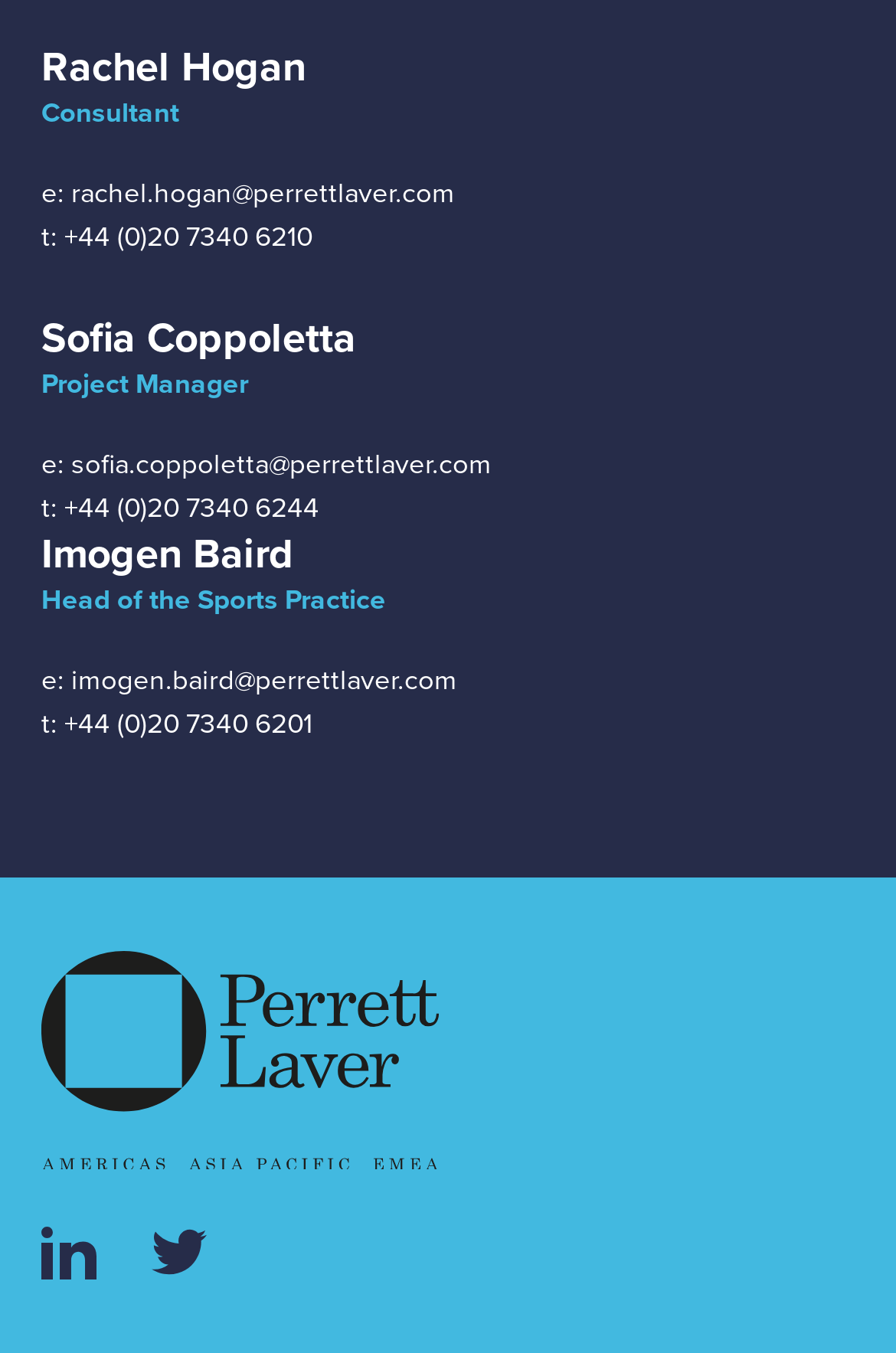Can you look at the image and give a comprehensive answer to the question:
What is Imogen Baird's job title?

I found Imogen Baird's job title by looking at the text next to her name, which describes her as the Head of the Sports Practice.